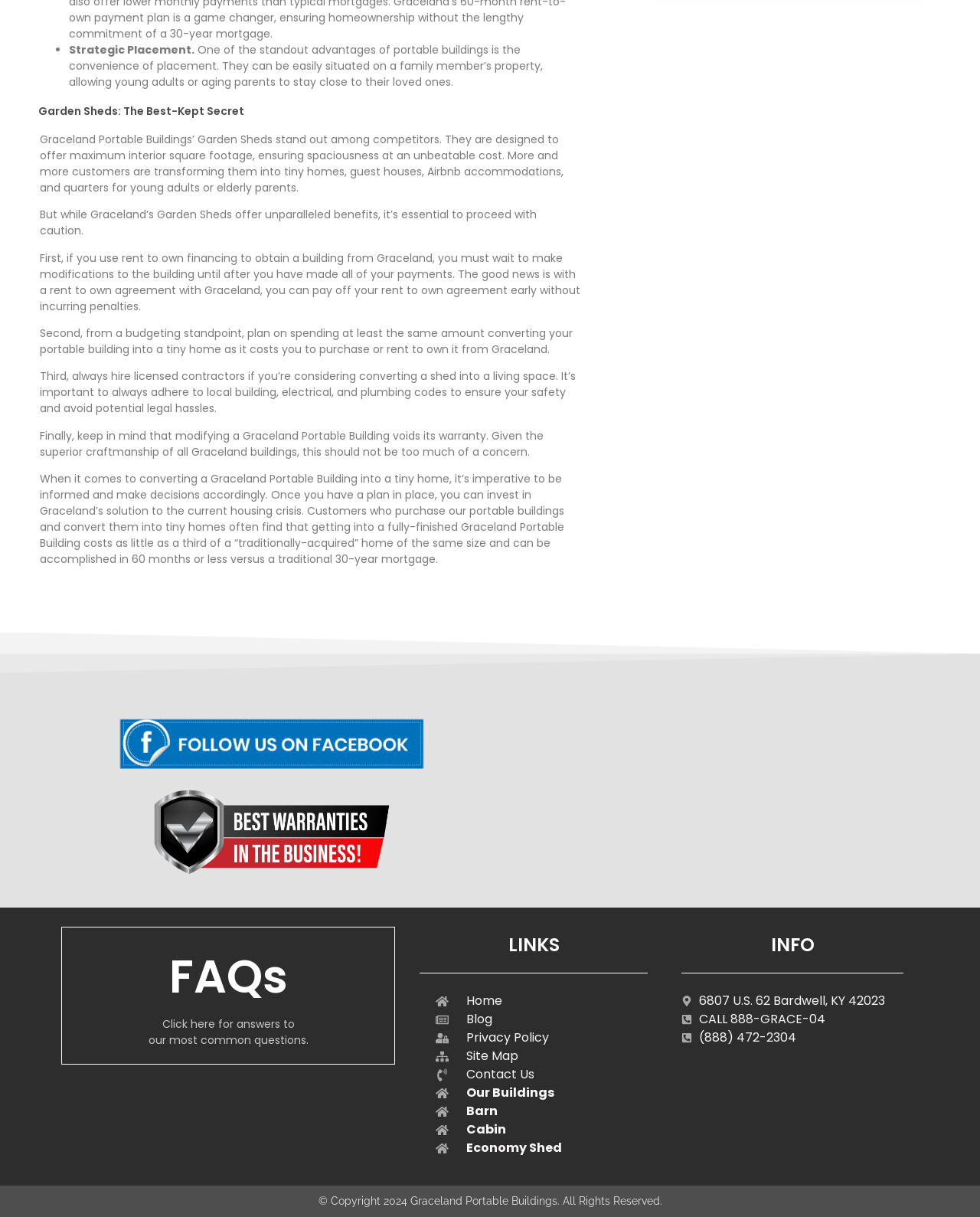Locate the bounding box coordinates of the element that needs to be clicked to carry out the instruction: "Click on 'Follow Us On Facebook'". The coordinates should be given as four float numbers ranging from 0 to 1, i.e., [left, top, right, bottom].

[0.055, 0.589, 0.5, 0.634]